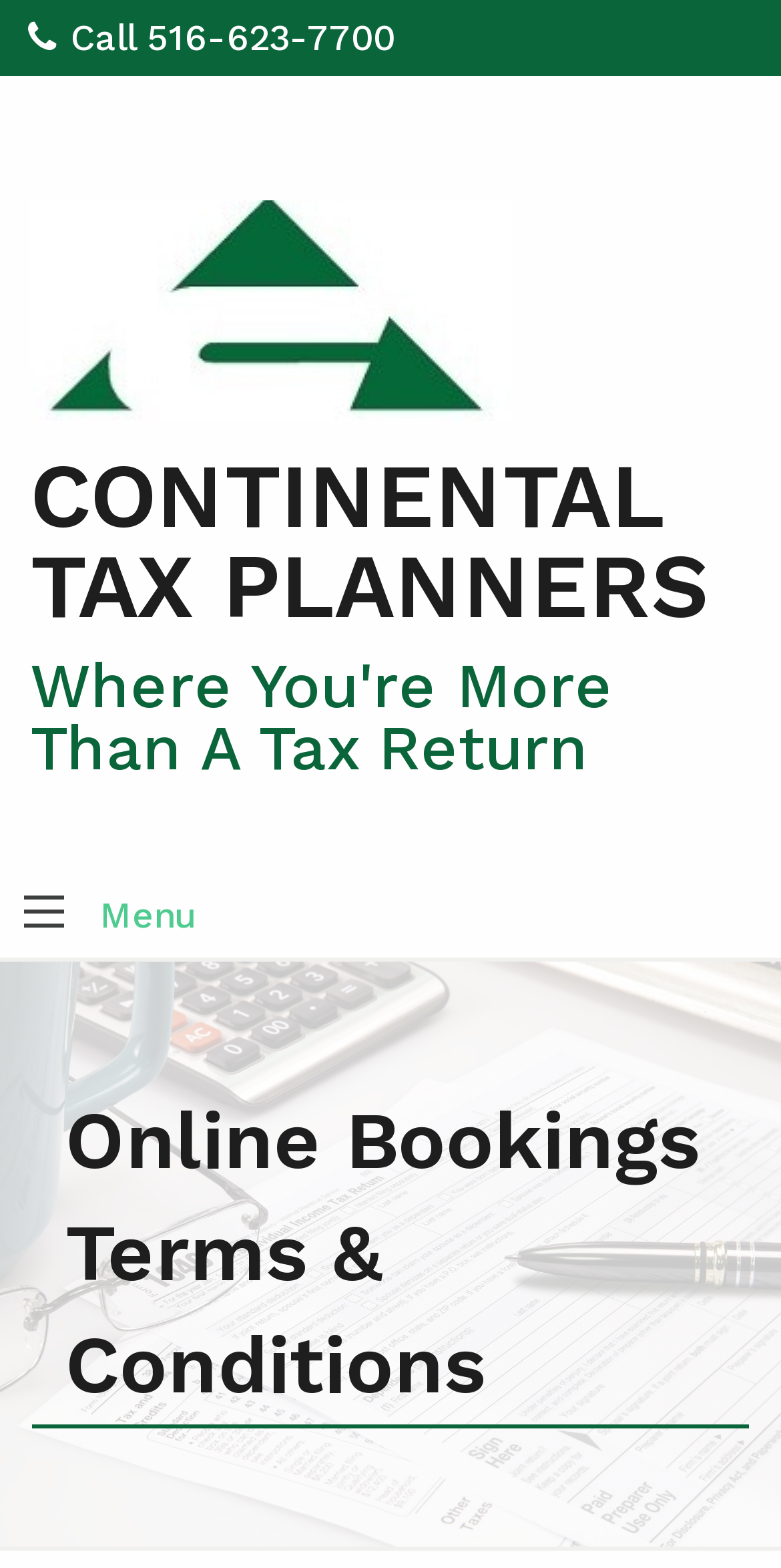Is there a menu on the webpage?
Using the image, answer in one word or phrase.

Yes